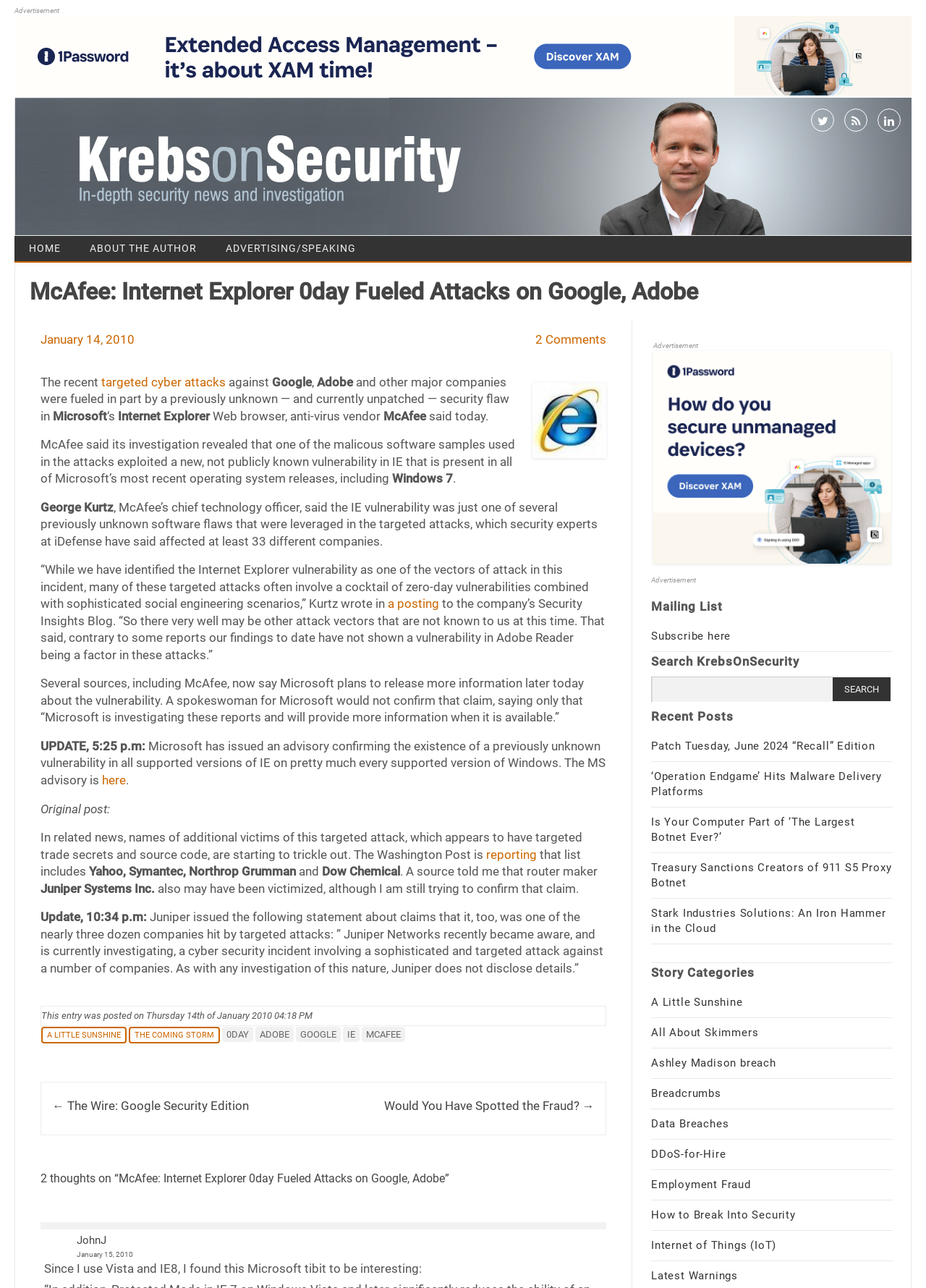Select the bounding box coordinates of the element I need to click to carry out the following instruction: "Subscribe to the mailing list".

[0.703, 0.489, 0.789, 0.499]